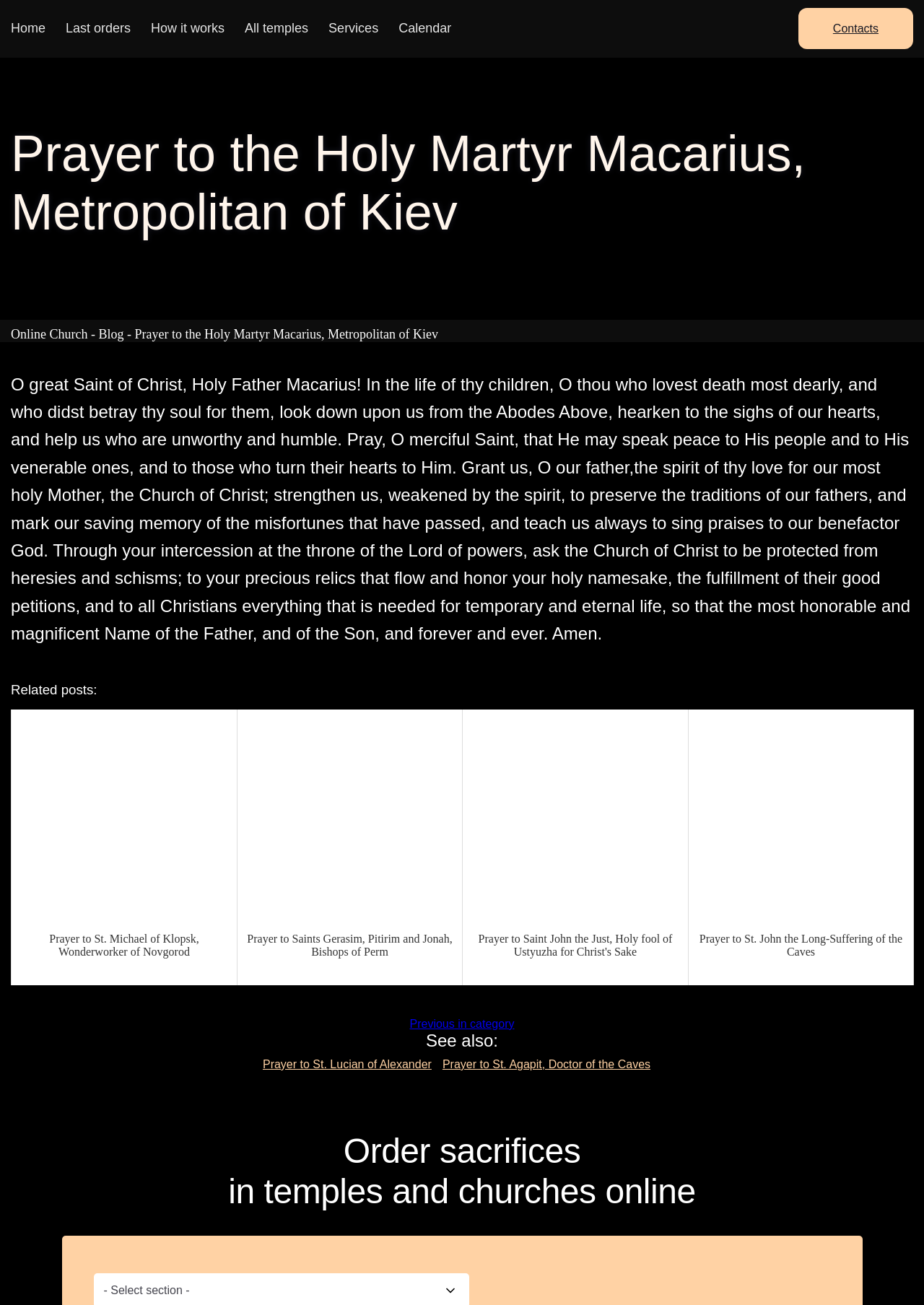Please find the bounding box coordinates of the element that must be clicked to perform the given instruction: "View 'Related posts'". The coordinates should be four float numbers from 0 to 1, i.e., [left, top, right, bottom].

[0.012, 0.523, 0.988, 0.535]